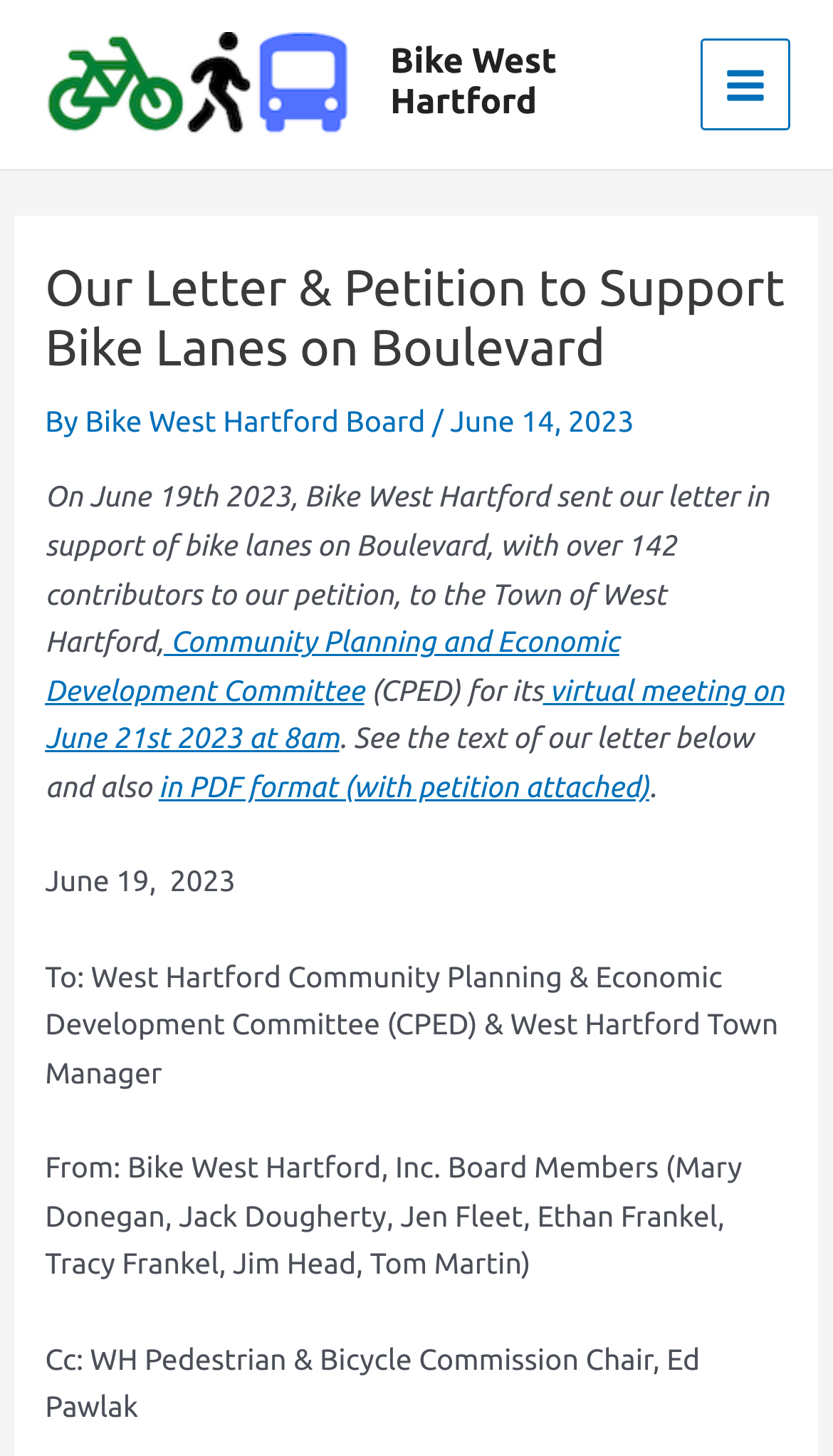Identify and provide the text content of the webpage's primary headline.

Our Letter & Petition to Support Bike Lanes on Boulevard